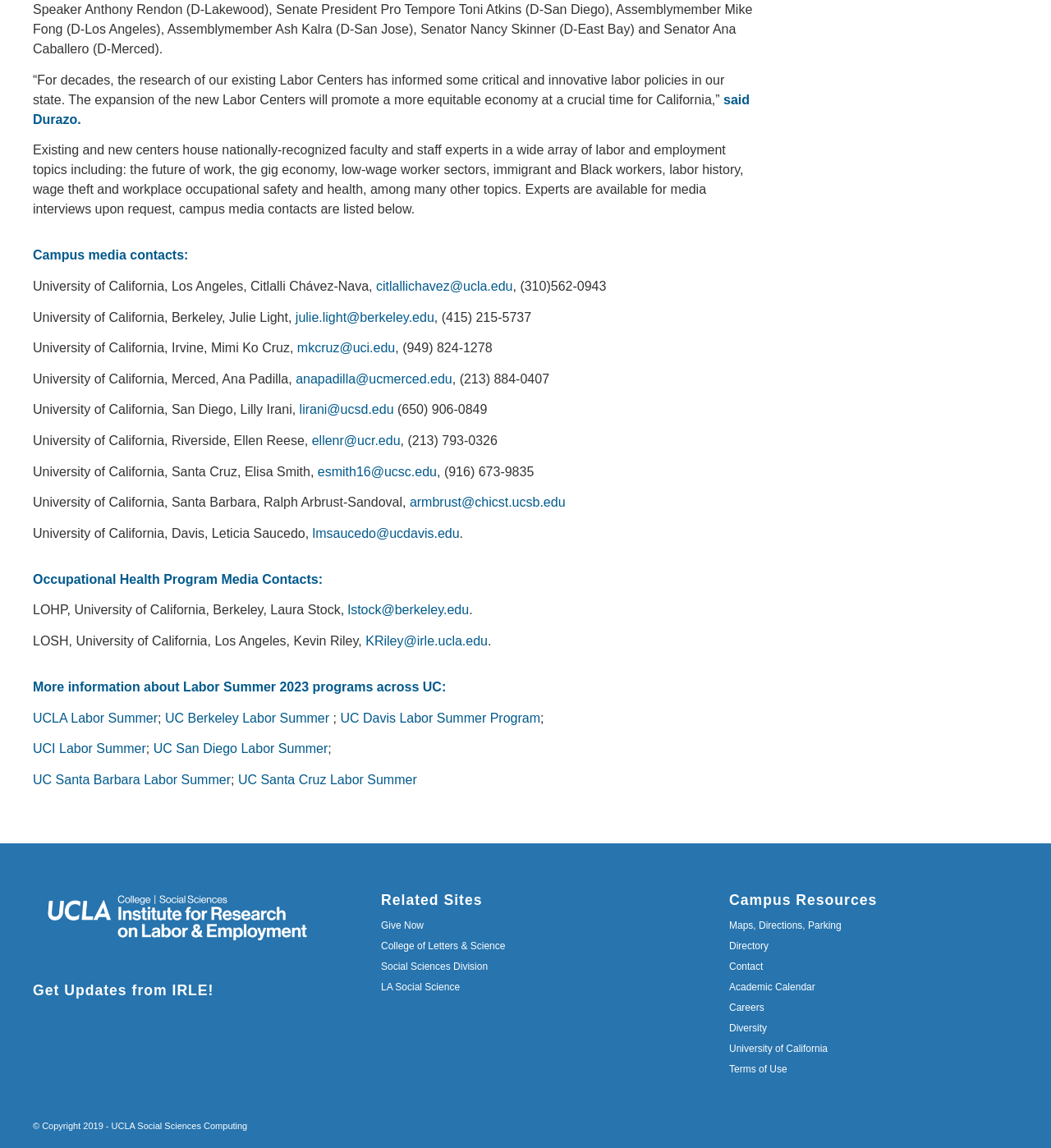Please respond in a single word or phrase: 
How many campus media contacts are listed?

9